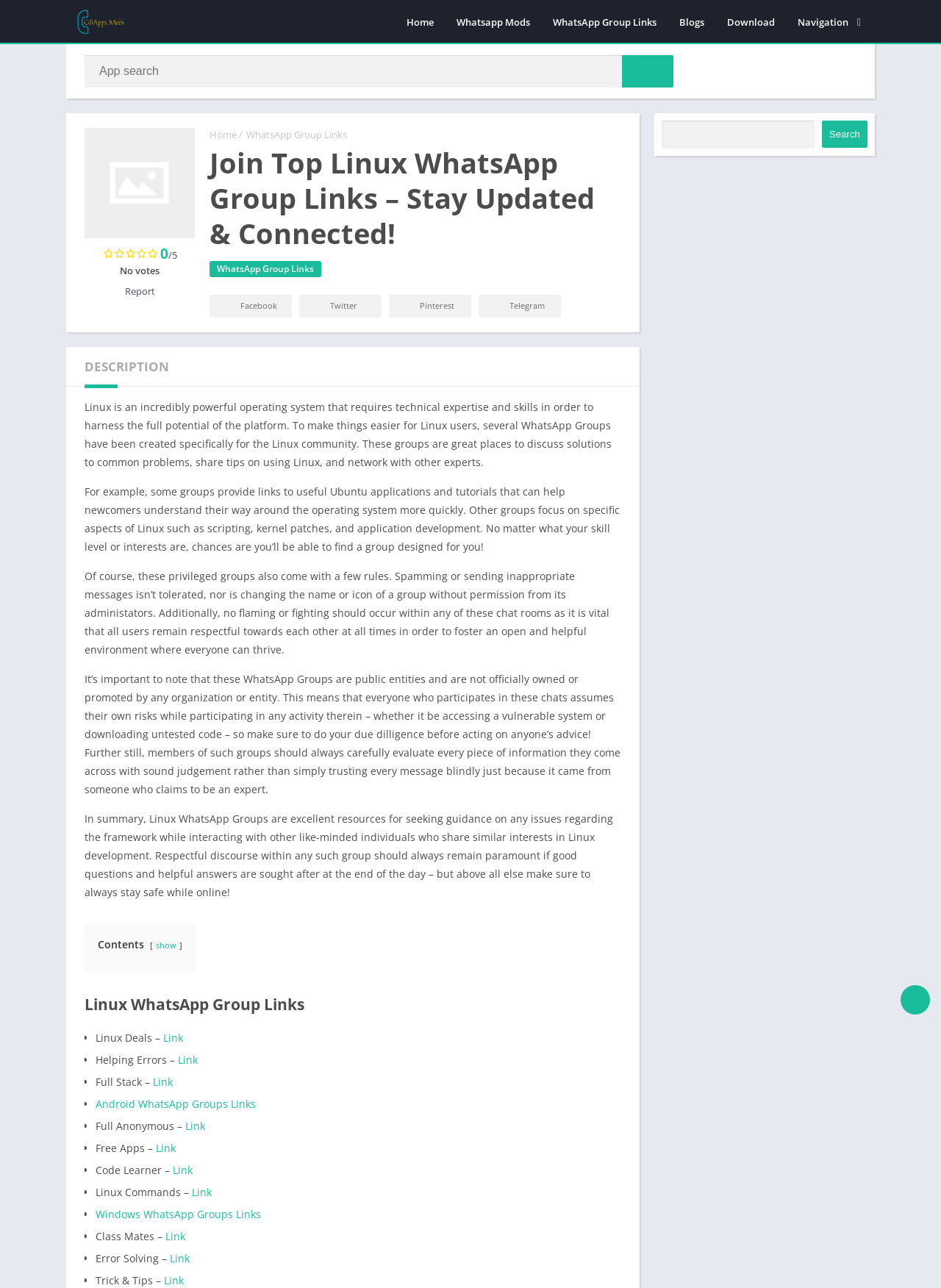What type of links are provided on this webpage? Look at the image and give a one-word or short phrase answer.

WhatsApp Group Links